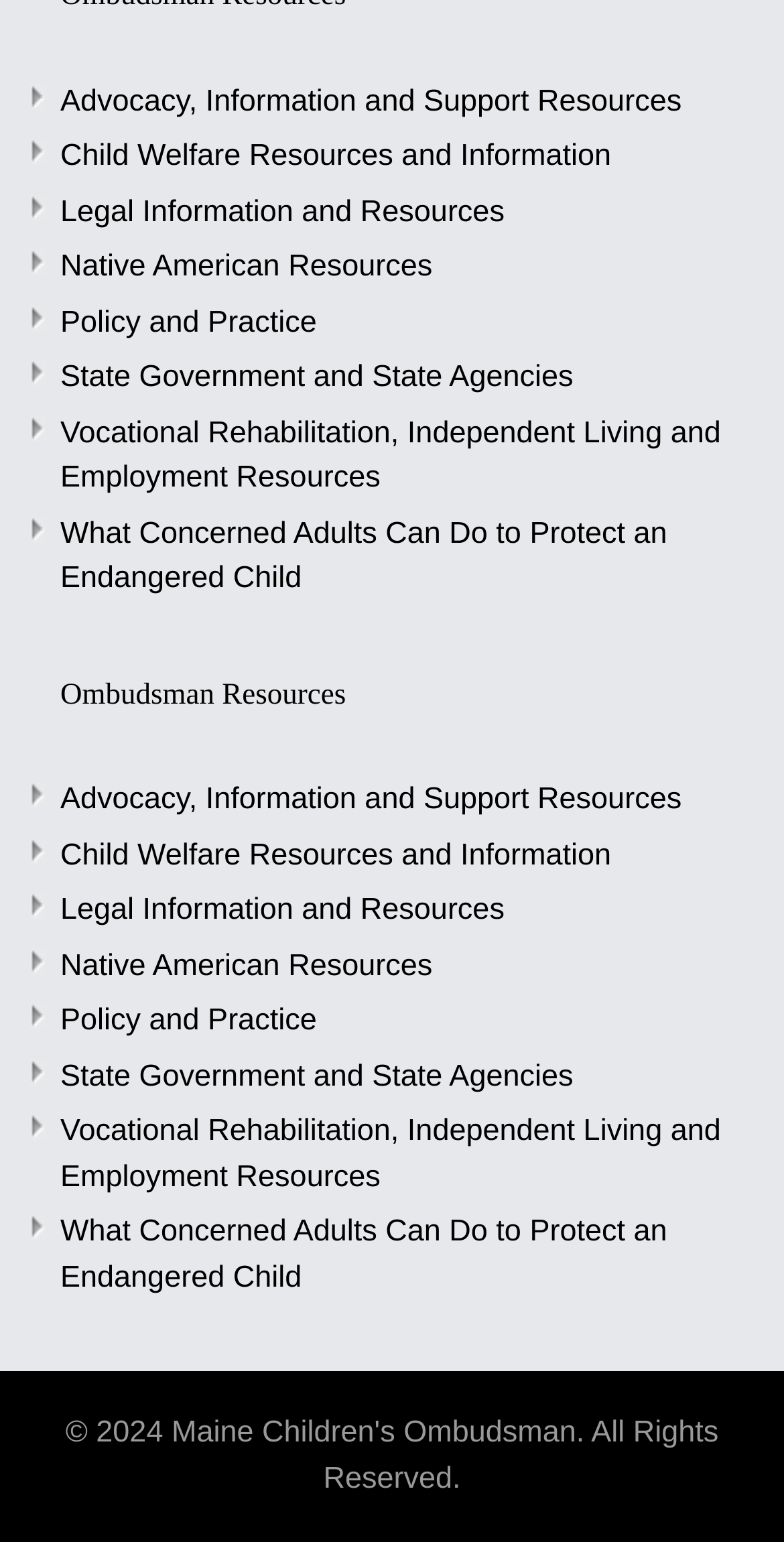What type of resources are listed on this webpage?
Please provide a detailed and thorough answer to the question.

Based on the links provided on the webpage, it appears that the webpage lists various resources related to advocacy, information, support, child welfare, legal information, policy, and practice, among others.